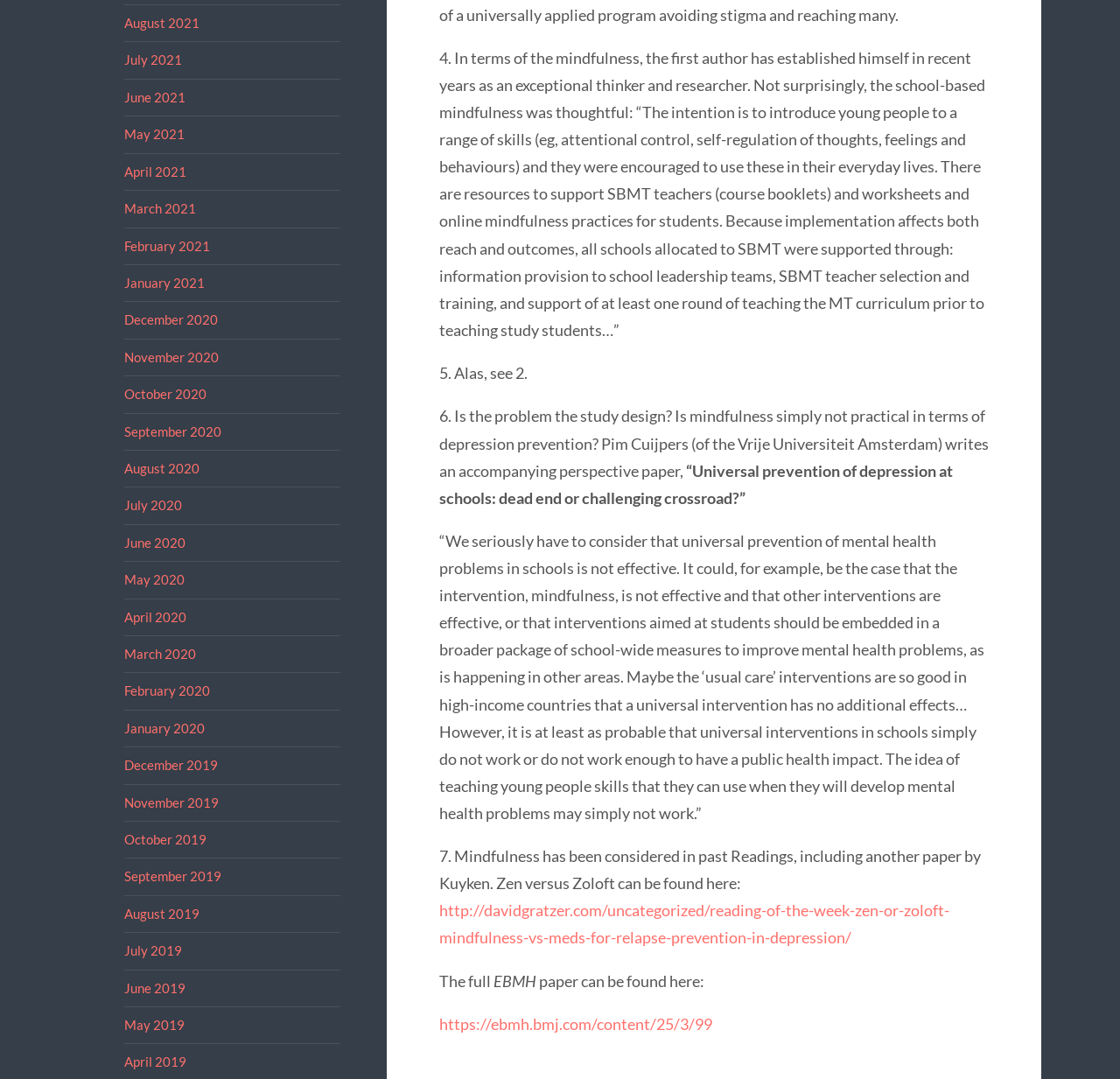Find the bounding box coordinates for the UI element that matches this description: "https://ebmh.bmj.com/content/25/3/99".

[0.392, 0.94, 0.636, 0.958]